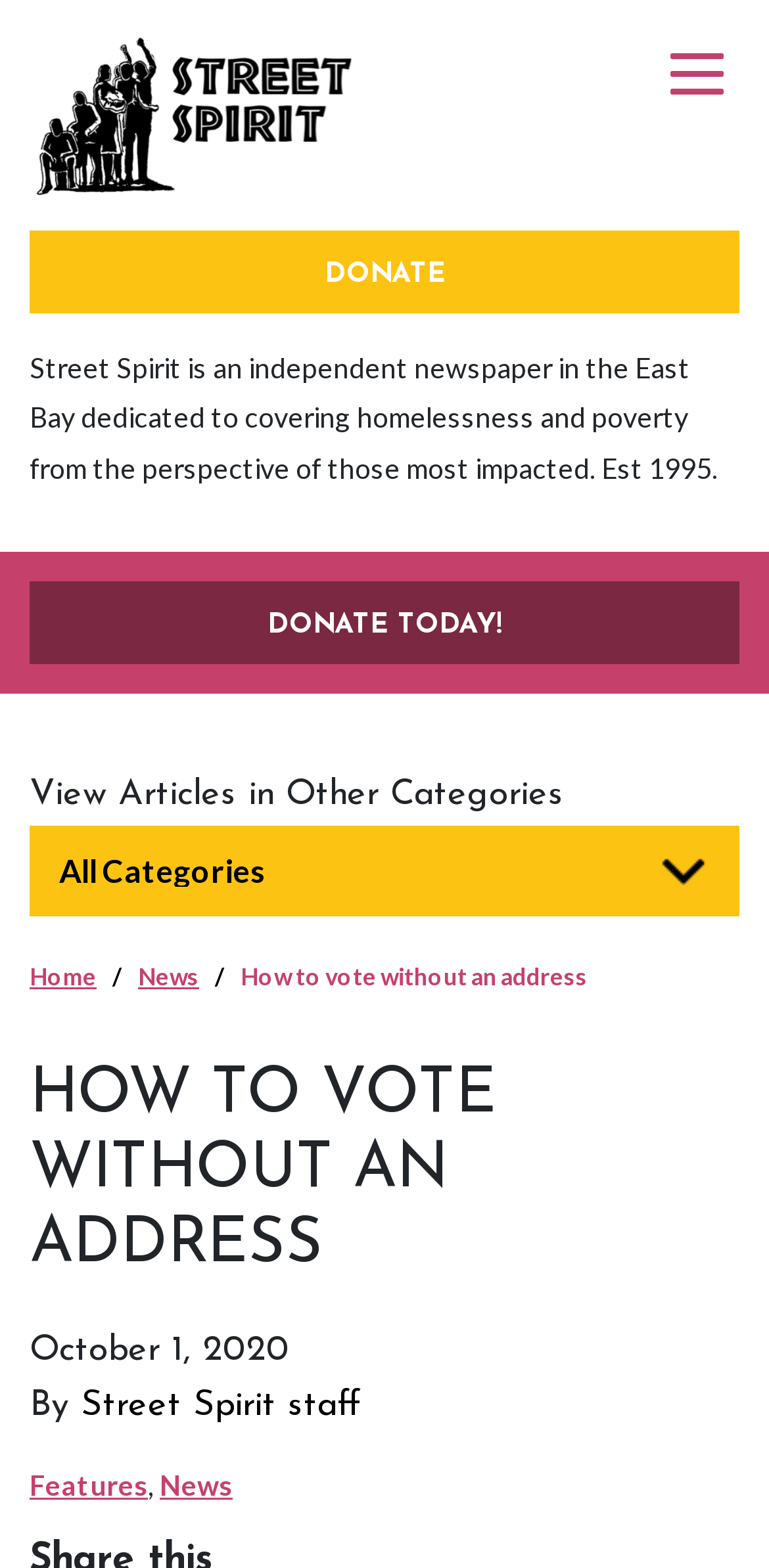Who is the author of the article?
Using the visual information, answer the question in a single word or phrase.

Street Spirit staff